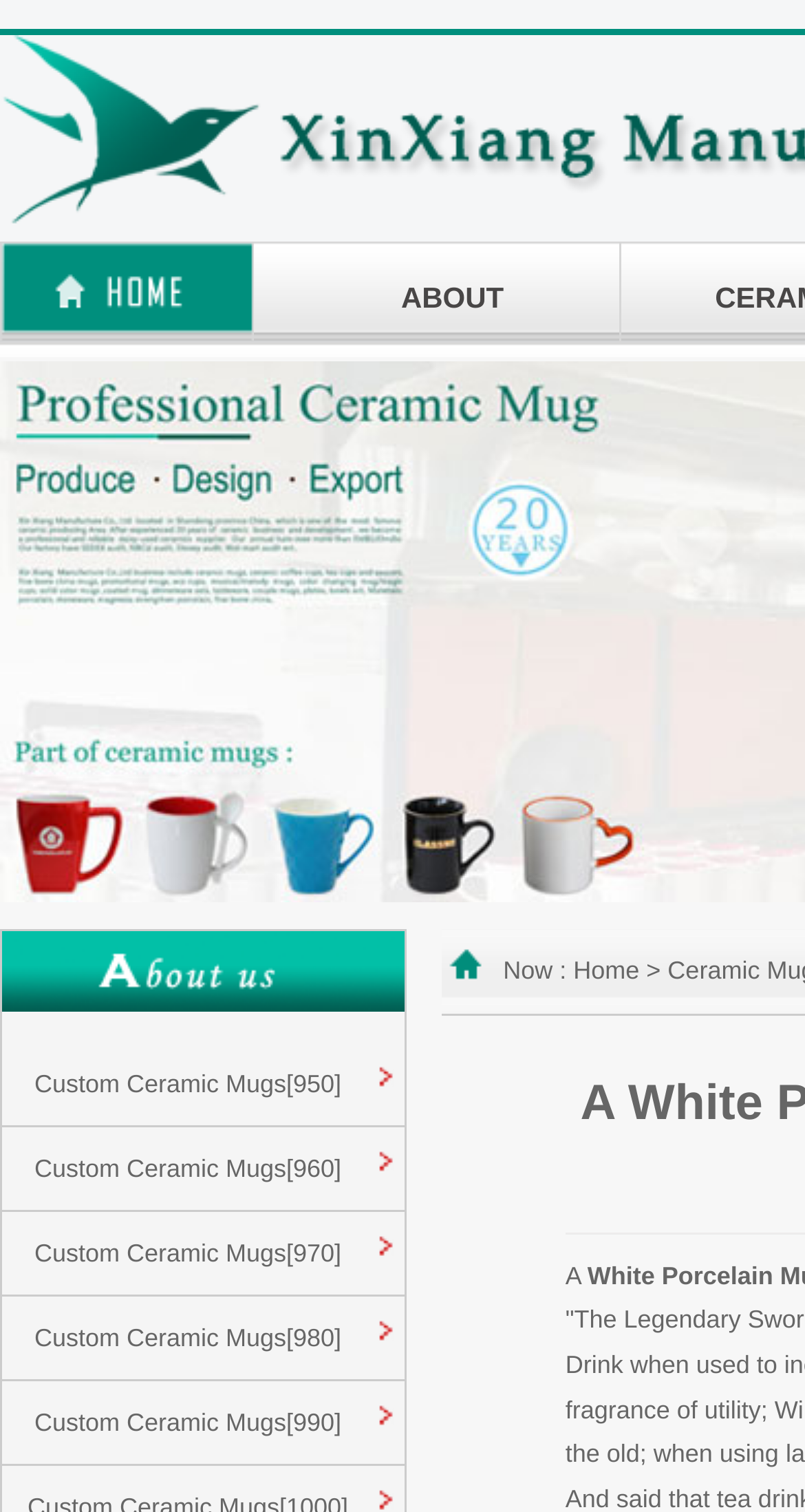Please provide a one-word or short phrase answer to the question:
What is the text on the link at the bottom-right corner?

Home